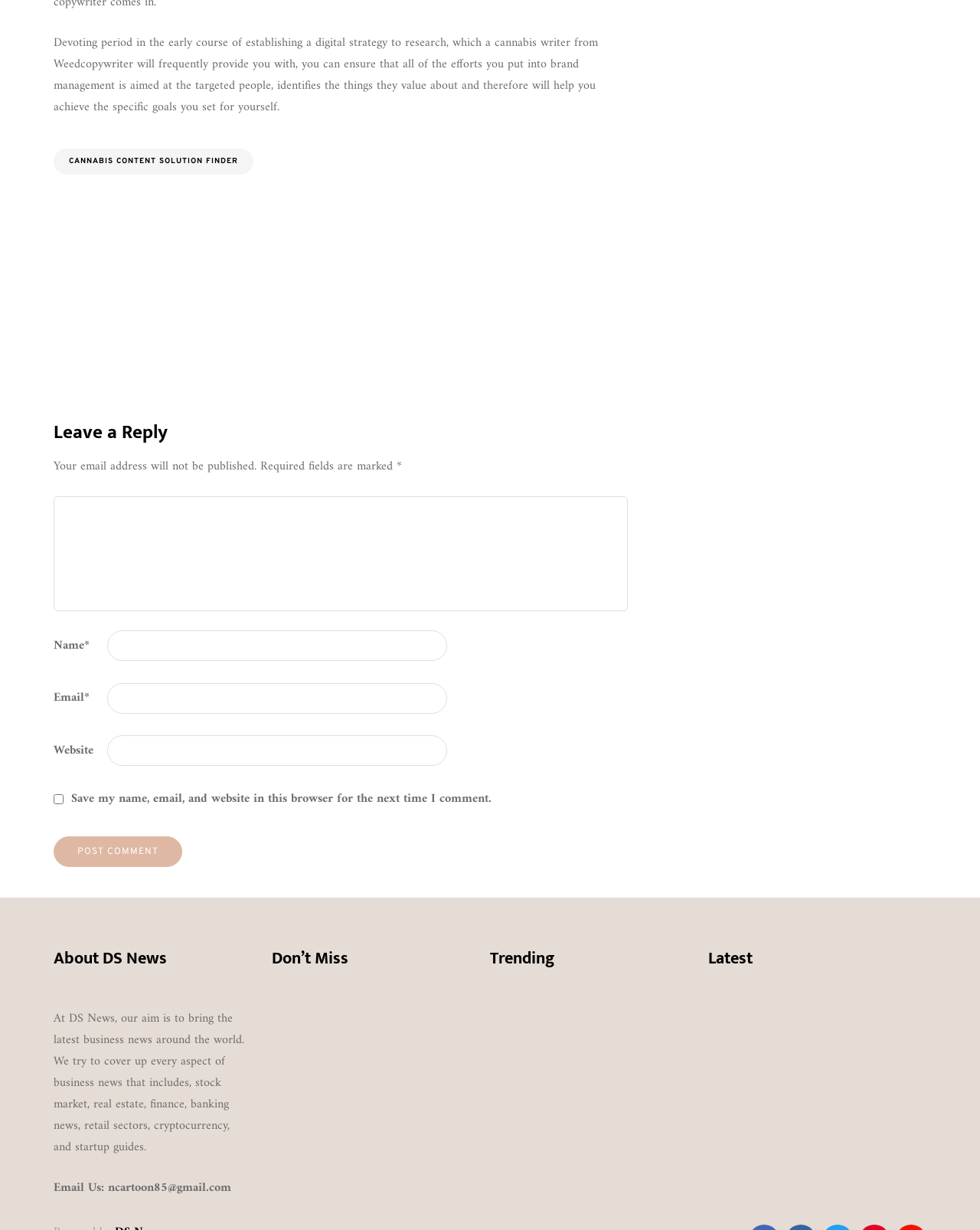What is the name of the author?
By examining the image, provide a one-word or phrase answer.

Daniel